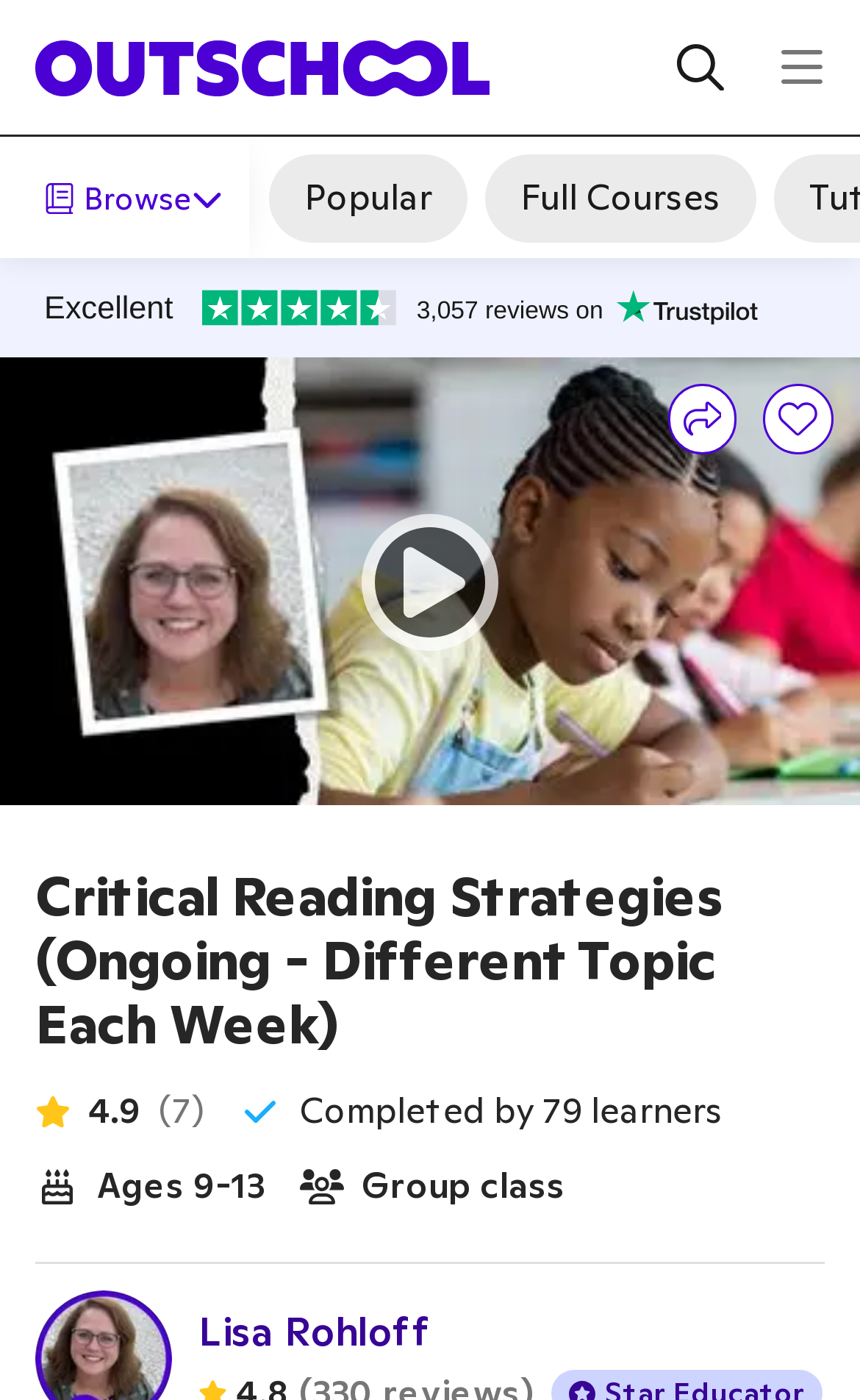Please give a concise answer to this question using a single word or phrase: 
What is the rating of this class?

4.9